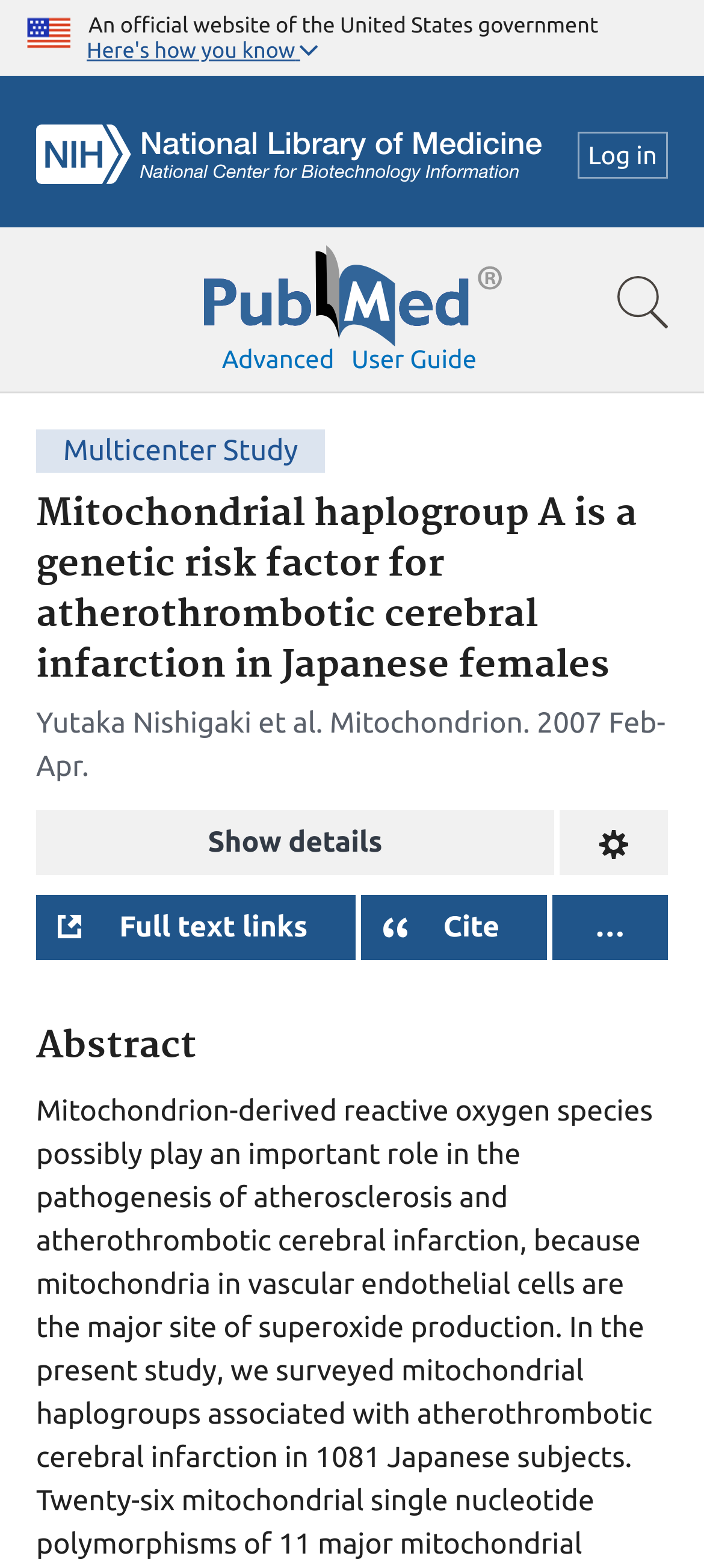Locate the bounding box coordinates of the area to click to fulfill this instruction: "Change the format of the article". The bounding box should be presented as four float numbers between 0 and 1, in the order [left, top, right, bottom].

[0.795, 0.517, 0.949, 0.558]